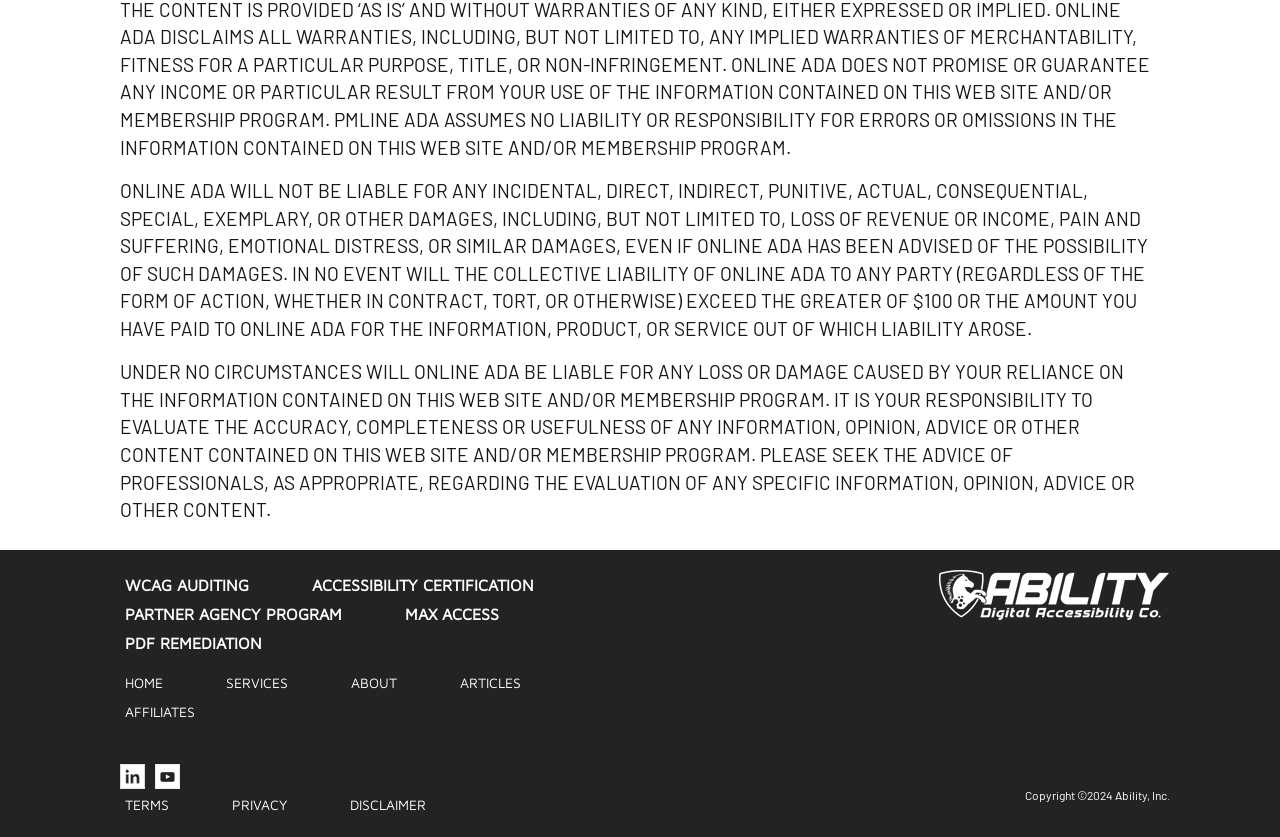Please provide the bounding box coordinates for the element that needs to be clicked to perform the instruction: "Check us out on linkedin". The coordinates must consist of four float numbers between 0 and 1, formatted as [left, top, right, bottom].

[0.094, 0.913, 0.113, 0.943]